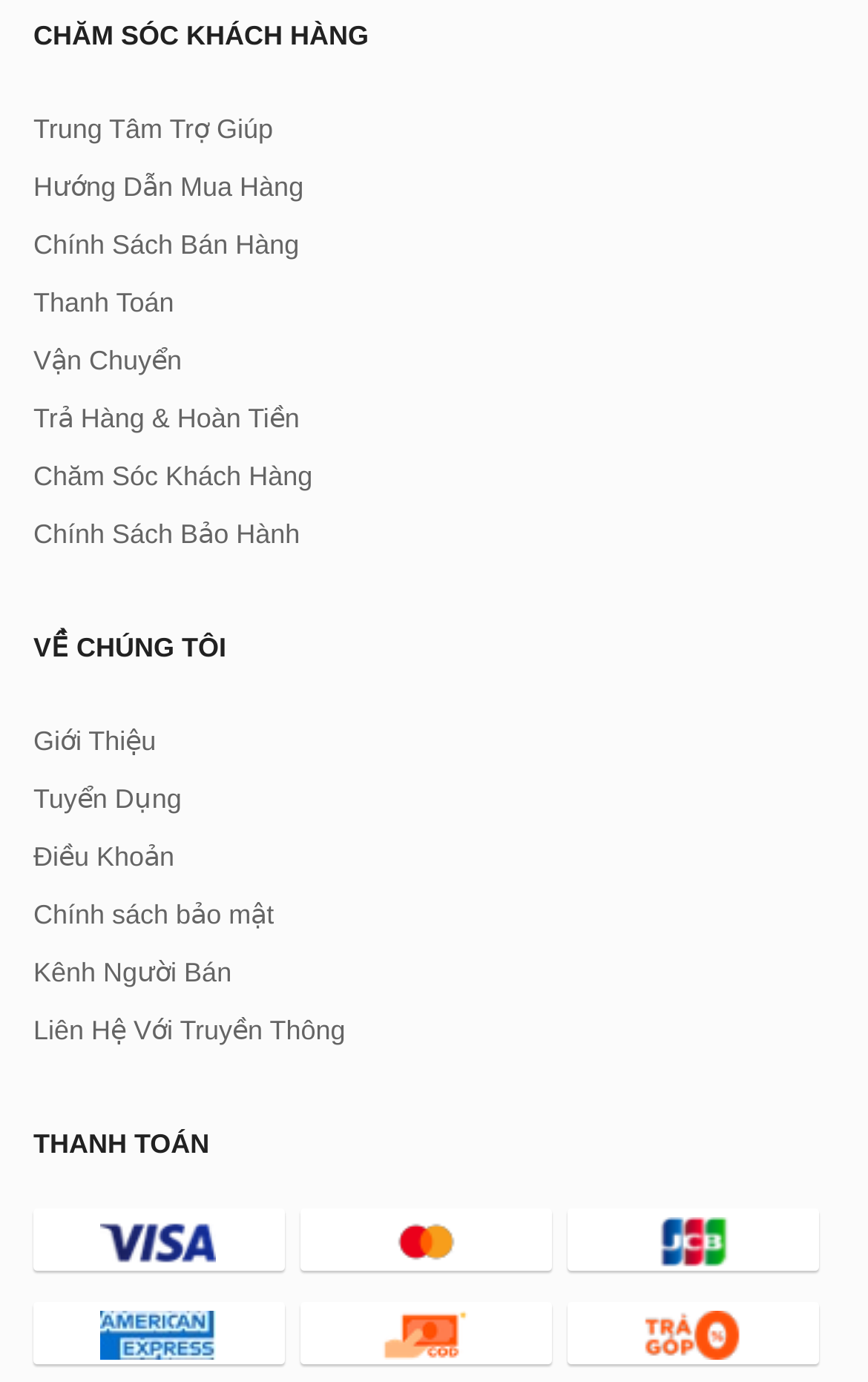Please identify the bounding box coordinates of the area that needs to be clicked to follow this instruction: "Click on Trung Tâm Trợ Giúp".

[0.038, 0.082, 0.315, 0.104]